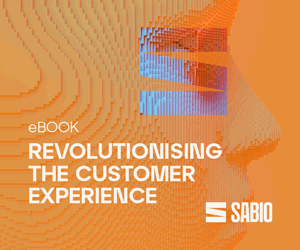What is the abstract representation of on the eBook cover?
Please ensure your answer to the question is detailed and covers all necessary aspects.

The design showcases an abstract representation of a human face, created using pixel-like patterns, which evokes a sense of modernity and technological advancement.